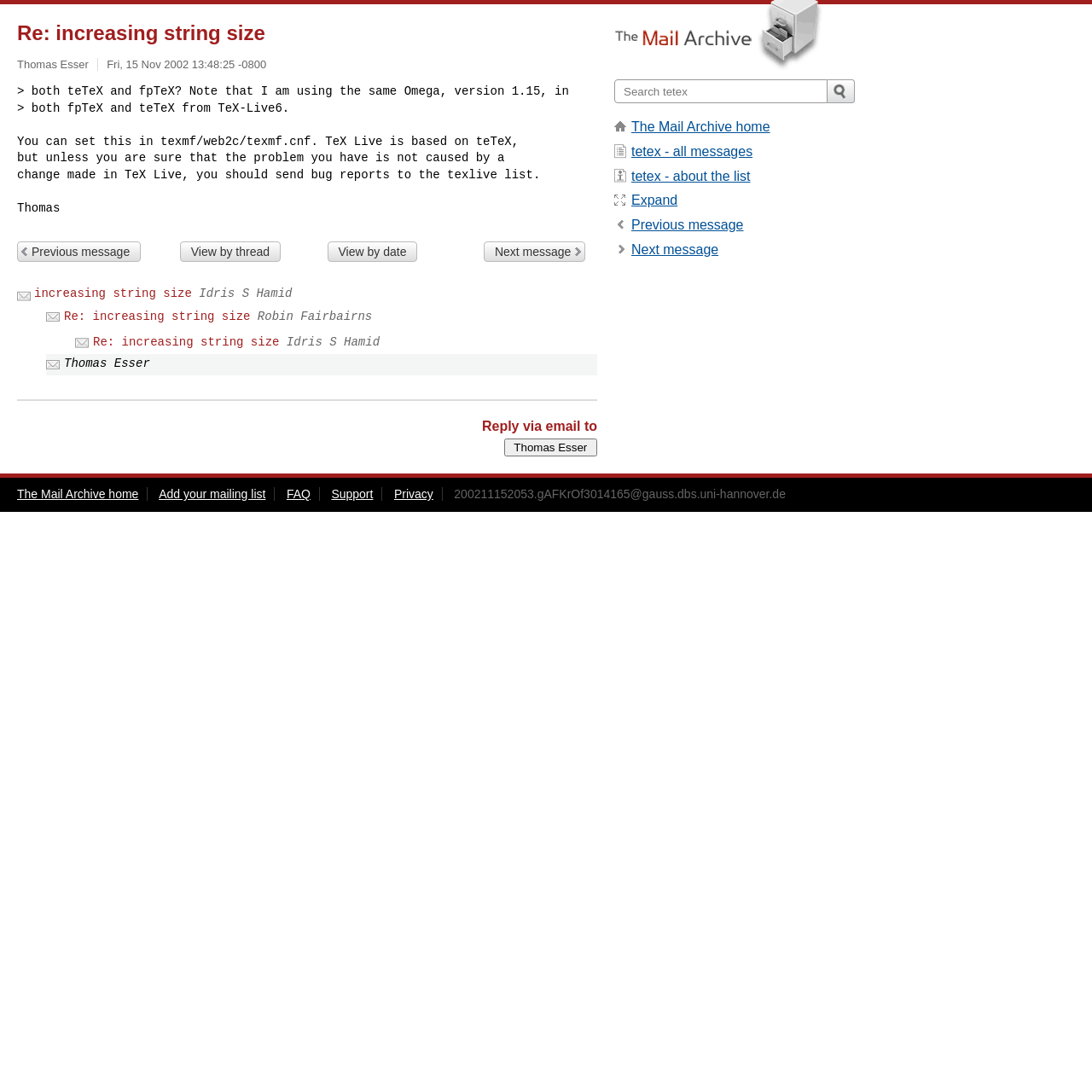Please find the bounding box coordinates of the section that needs to be clicked to achieve this instruction: "Go to The Mail Archive home".

[0.578, 0.11, 0.705, 0.123]